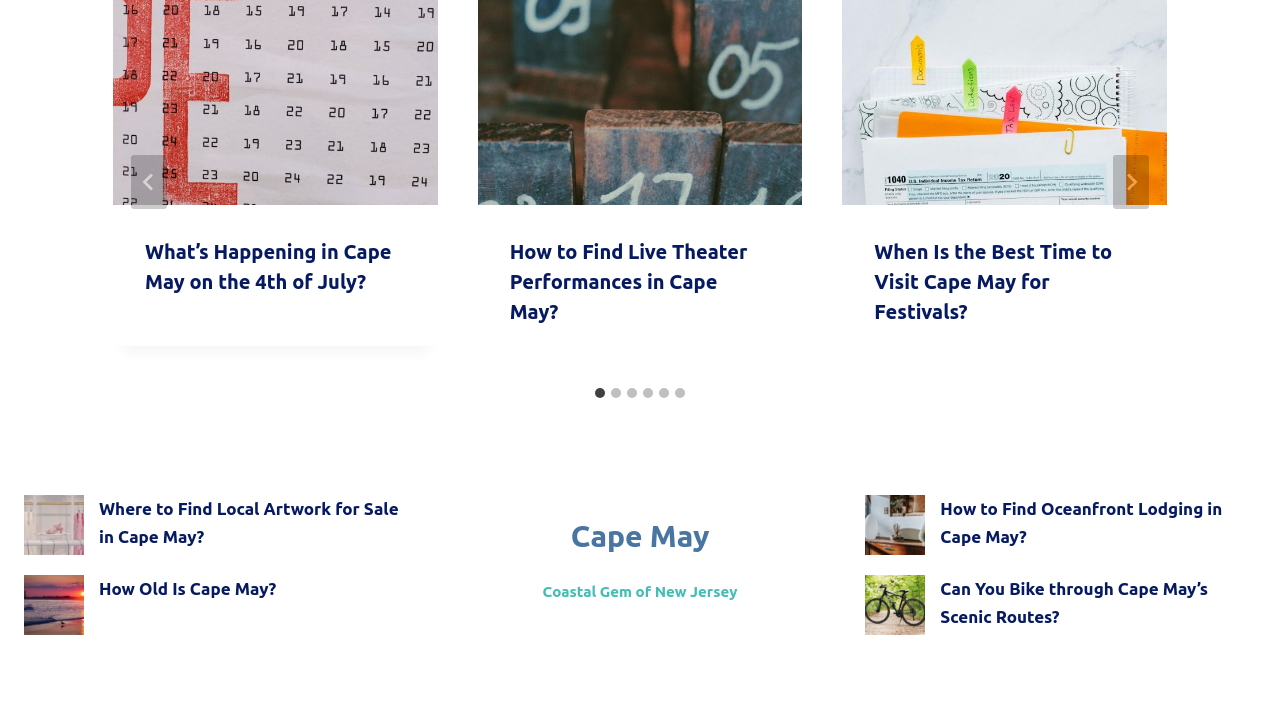Please find the bounding box coordinates of the section that needs to be clicked to achieve this instruction: "Go to 'What’s Happening in Cape May on the 4th of July?'".

[0.113, 0.336, 0.306, 0.411]